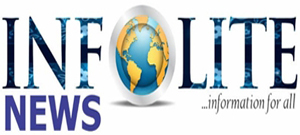Please analyze the image and give a detailed answer to the question:
What is the focus of the news platform?

The tagline '...information for all' hints at the inclusive nature of the news platform, emphasizing accessibility and broad coverage of topics, while 'NEWS' is highlighted in a striking purple, suggesting a focus on current events, making it clear that the platform prioritizes staying up-to-date with the latest happenings.